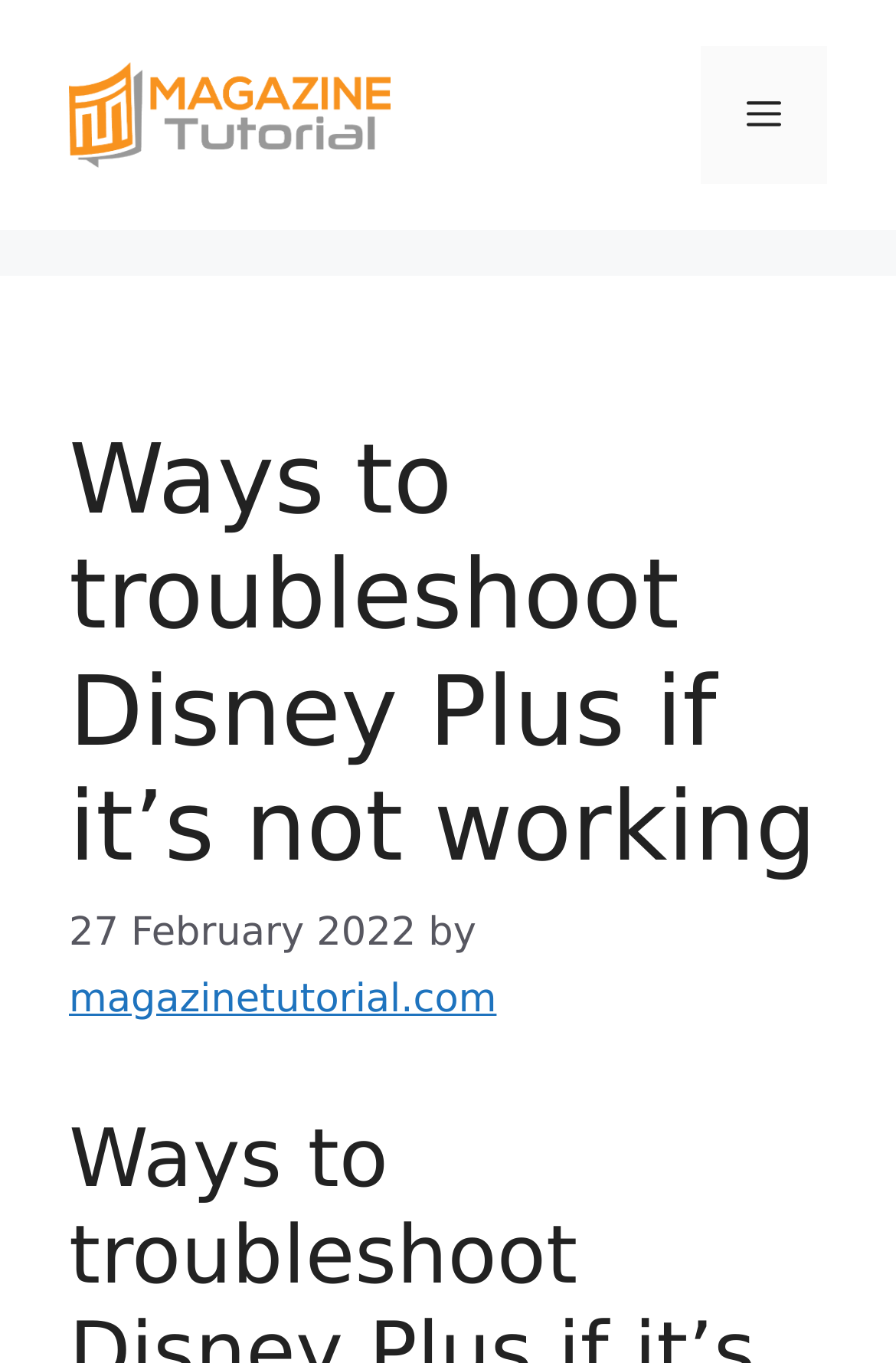What is the purpose of the button in the top right corner?
Please provide a single word or phrase as your answer based on the screenshot.

Menu